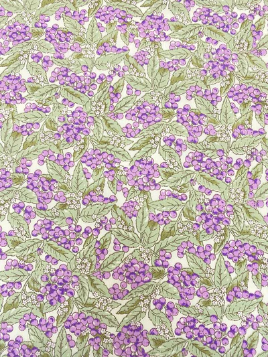Offer a detailed explanation of what is depicted in the image.

This image showcases a vibrant fabric design known as "Berry Print Cotton Poplin." The pattern features a lush arrangement of berries in various shades of purple, complemented by leafy green foliage, all set against a soft, cream background. This eye-catching print is perfect for a range of craft projects, including dressmaking and home decor. The playful and fresh aesthetic makes it an appealing choice for those looking to add a touch of color and charm to their creations. Now available at an attractive sale price, this fabric is designed to inspire creativity and enhance any sewing experience.